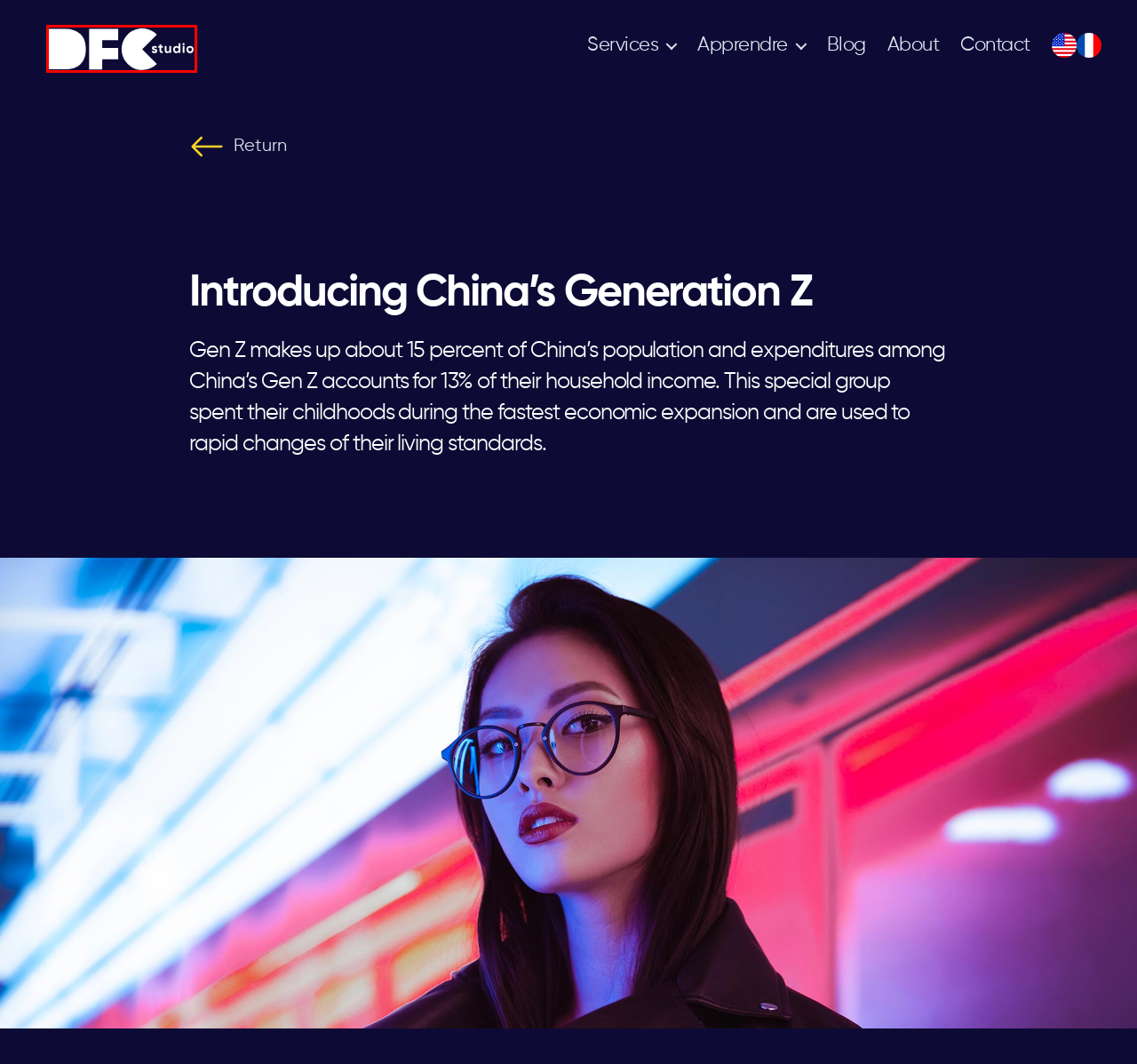You have a screenshot of a webpage with a red bounding box around a UI element. Determine which webpage description best matches the new webpage that results from clicking the element in the bounding box. Here are the candidates:
A. About Us - DFC Studio
B. Contact - DFC Studio
C. Votre partenaire Social E-commerce en Chine - DFC Studio
D. Terms & Conditions - DFC Studio
E. DFC Studio : Votre agence de marketing digital en Chine
F. Blog - DFC Studio
G. Career - DFC Studio
H. Knowledge - DFC Studio

E